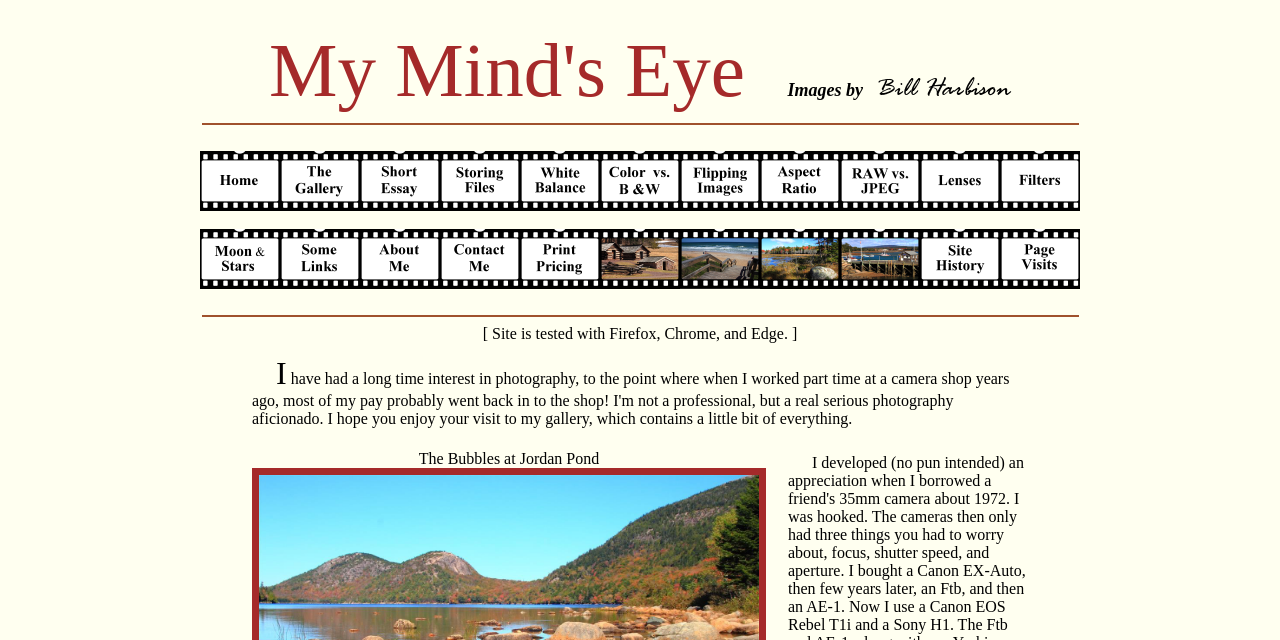How many image links are on the page?
Please answer using one word or phrase, based on the screenshot.

16